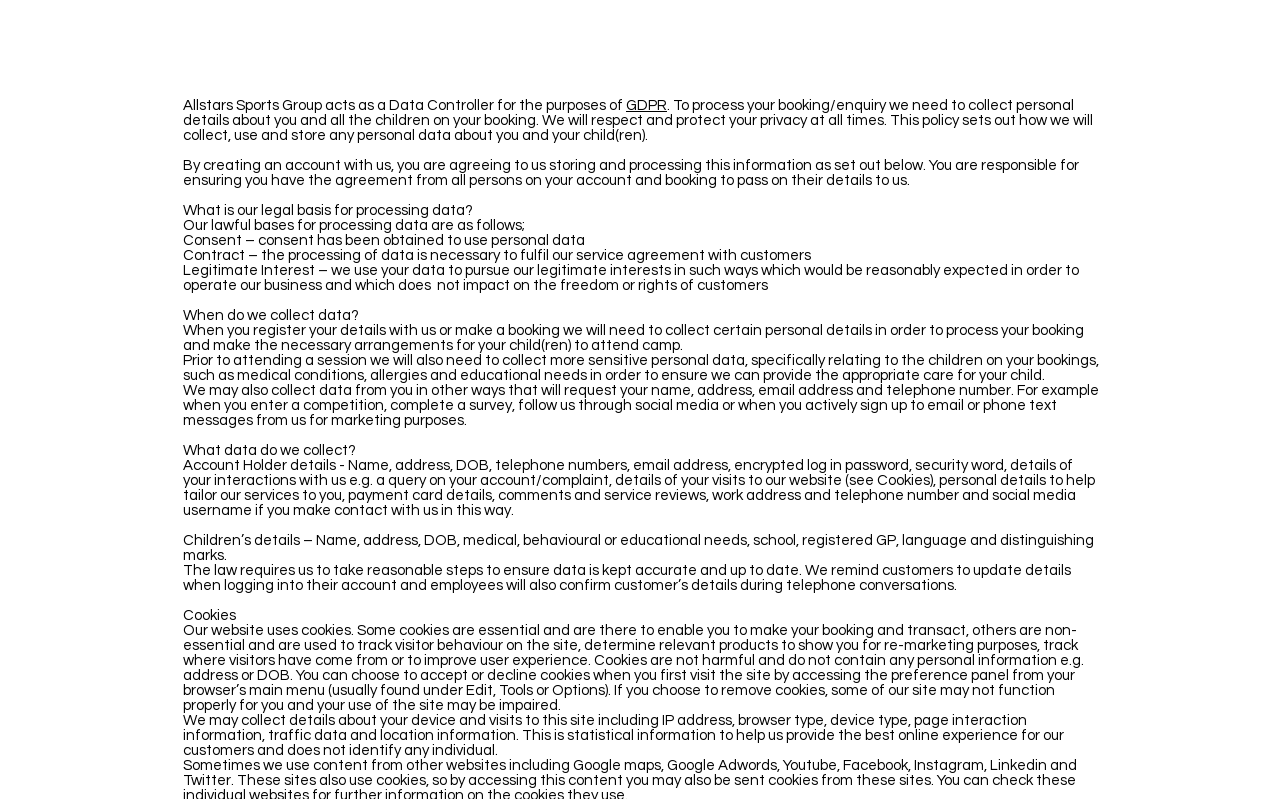What type of information is collected about devices and visits?
Please describe in detail the information shown in the image to answer the question.

According to the webpage, the type of information collected about devices and visits includes IP address, browser type, device type, page interaction information, traffic data, and location information, as stated in the sentence 'We may collect details about your device and visits to this site including IP address, browser type, device type, page interaction information, traffic data and location information.'